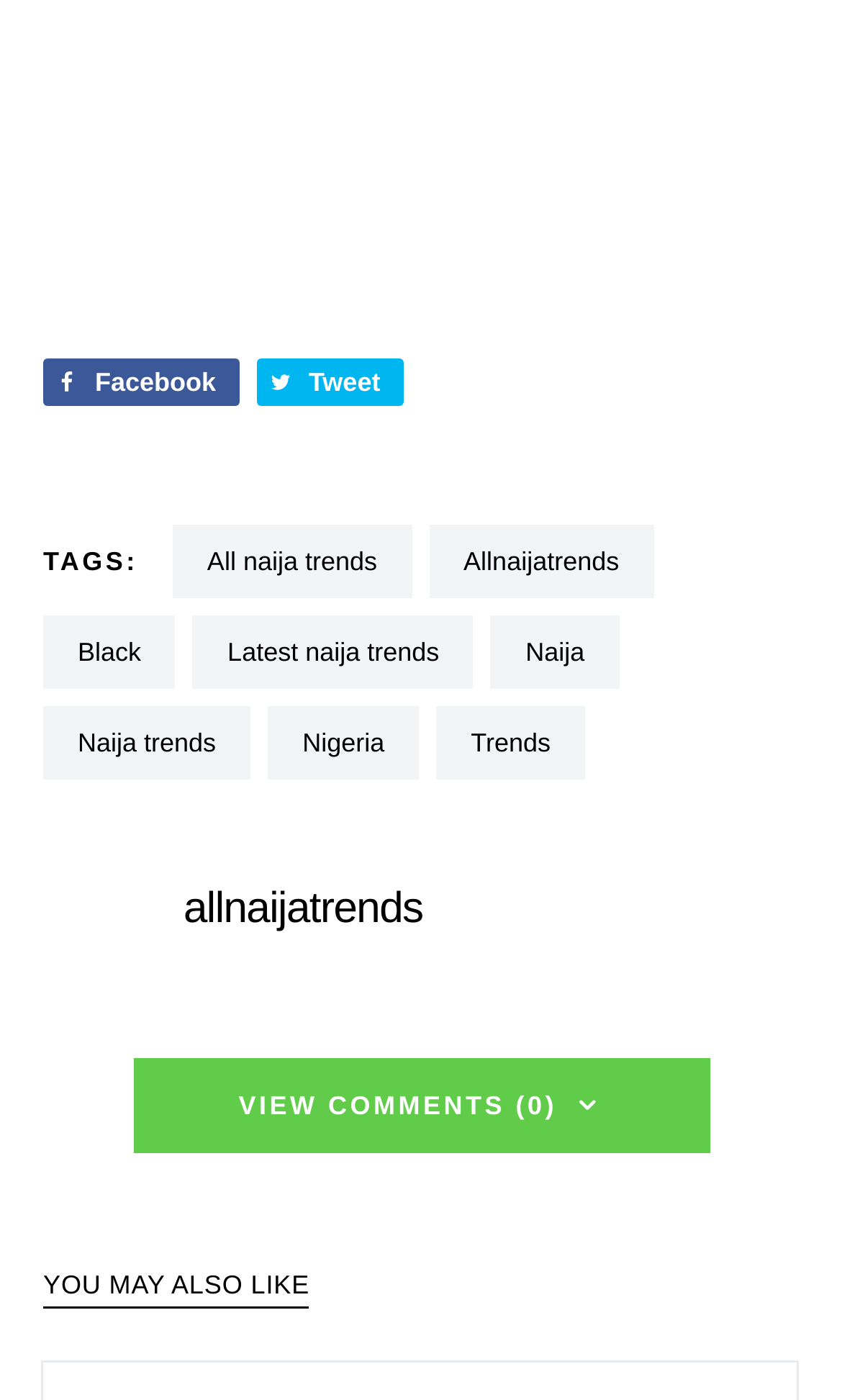Find the bounding box coordinates for the UI element that matches this description: "trends".

[0.518, 0.504, 0.695, 0.556]